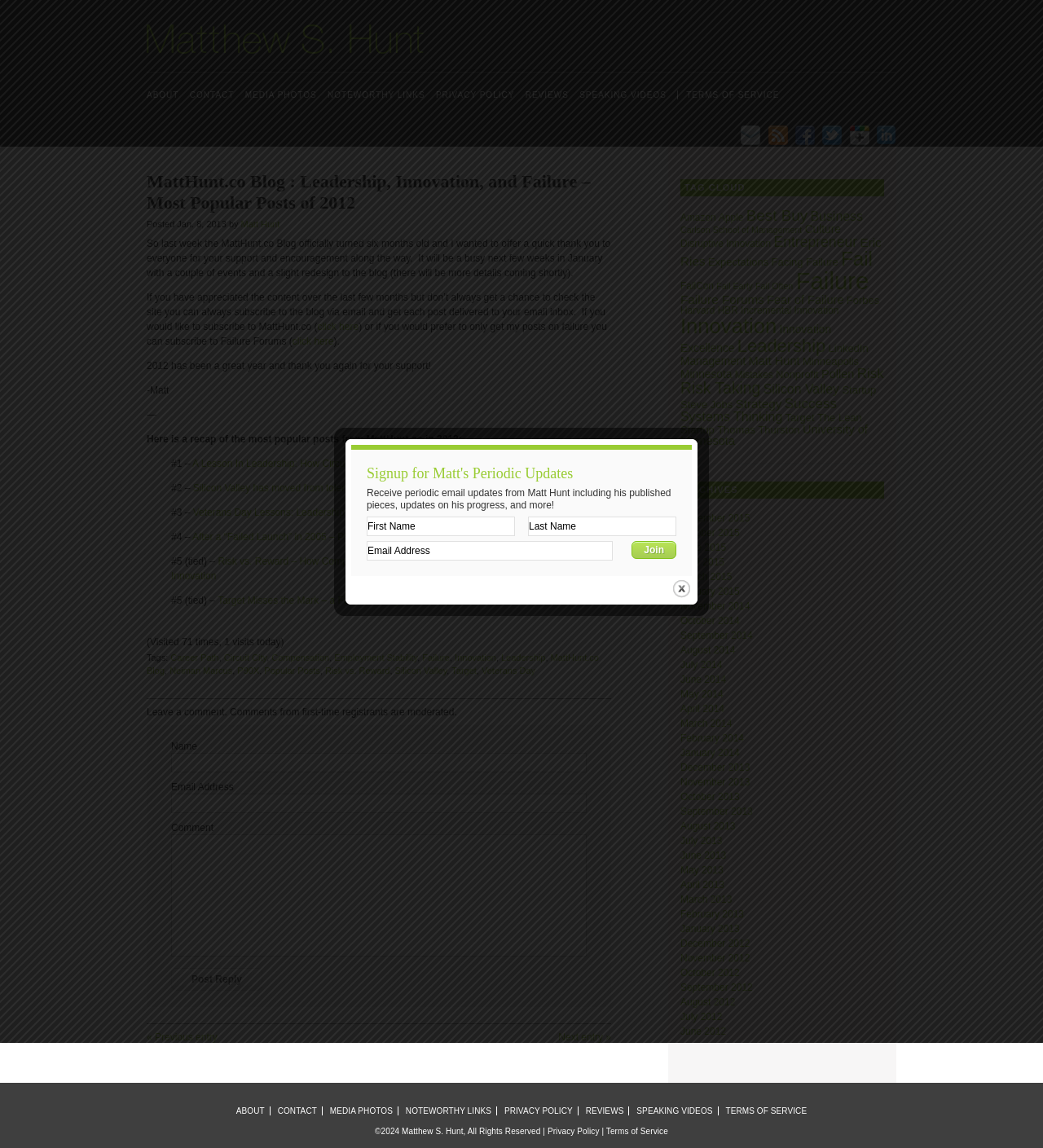Please determine the headline of the webpage and provide its content.

Matt Hunt.co Blog